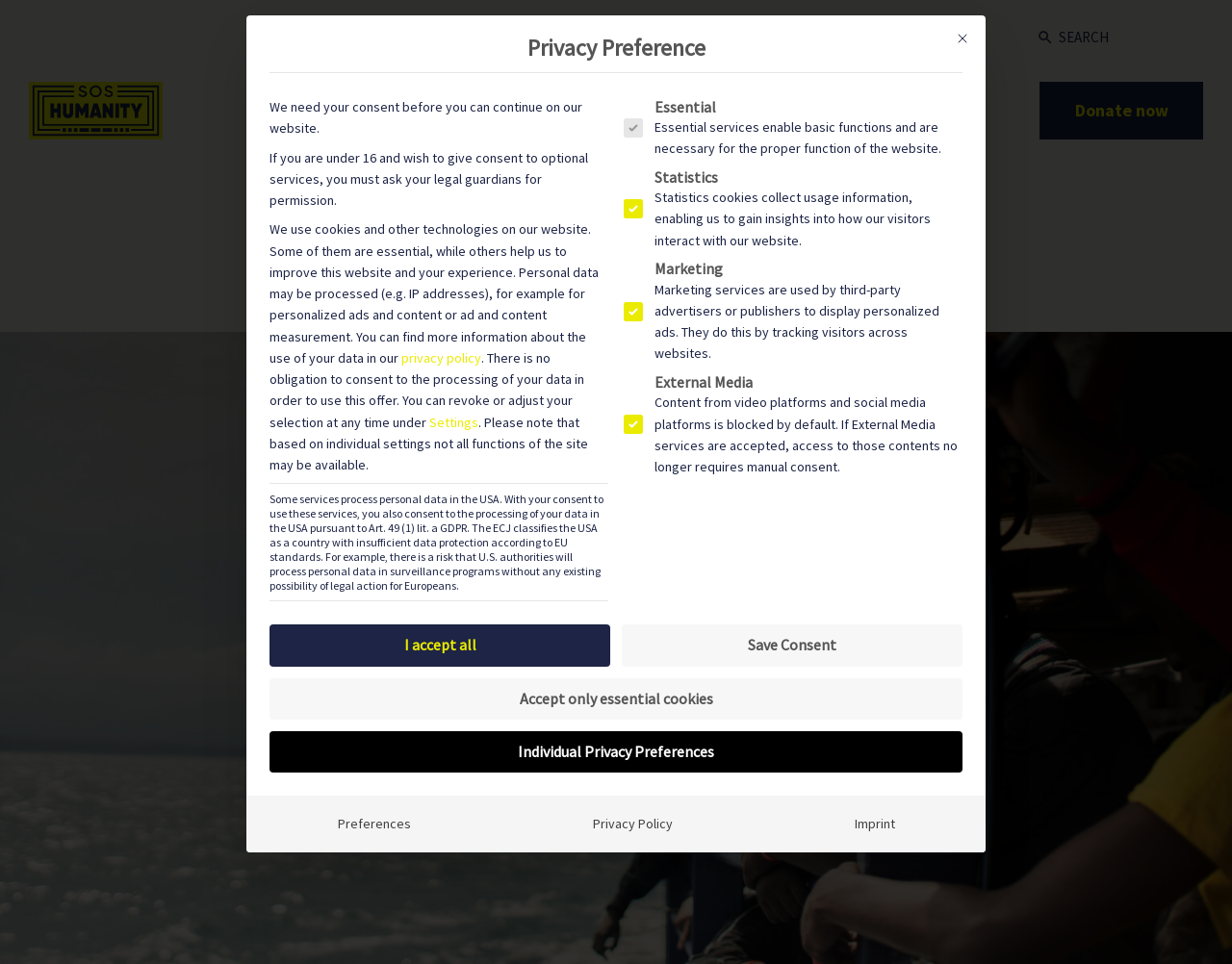Please find the bounding box for the UI element described by: "Get involved".

[0.432, 0.1, 0.552, 0.129]